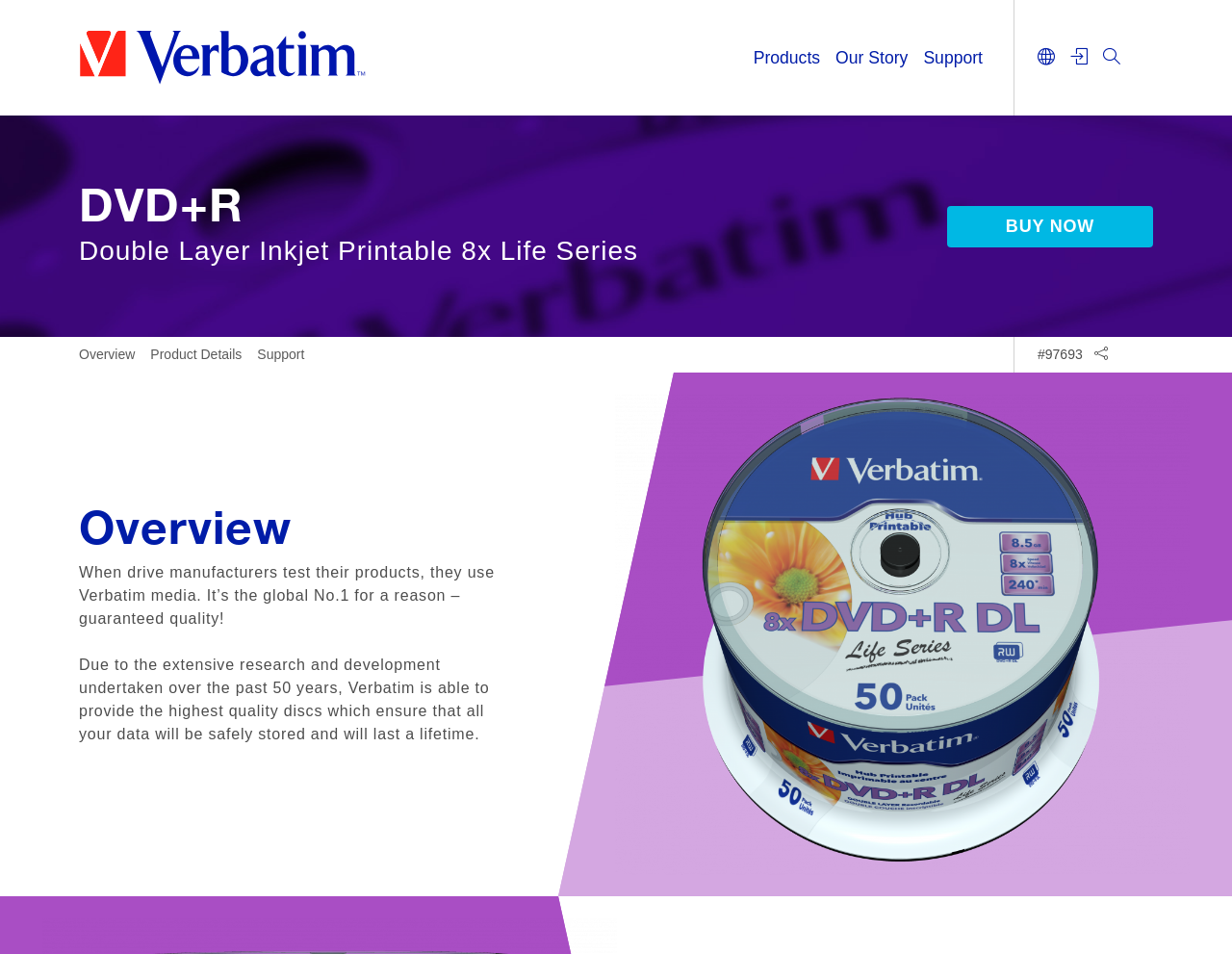Please locate and generate the primary heading on this webpage.

DVD+R
Double Layer Inkjet Printable 8x Life Series